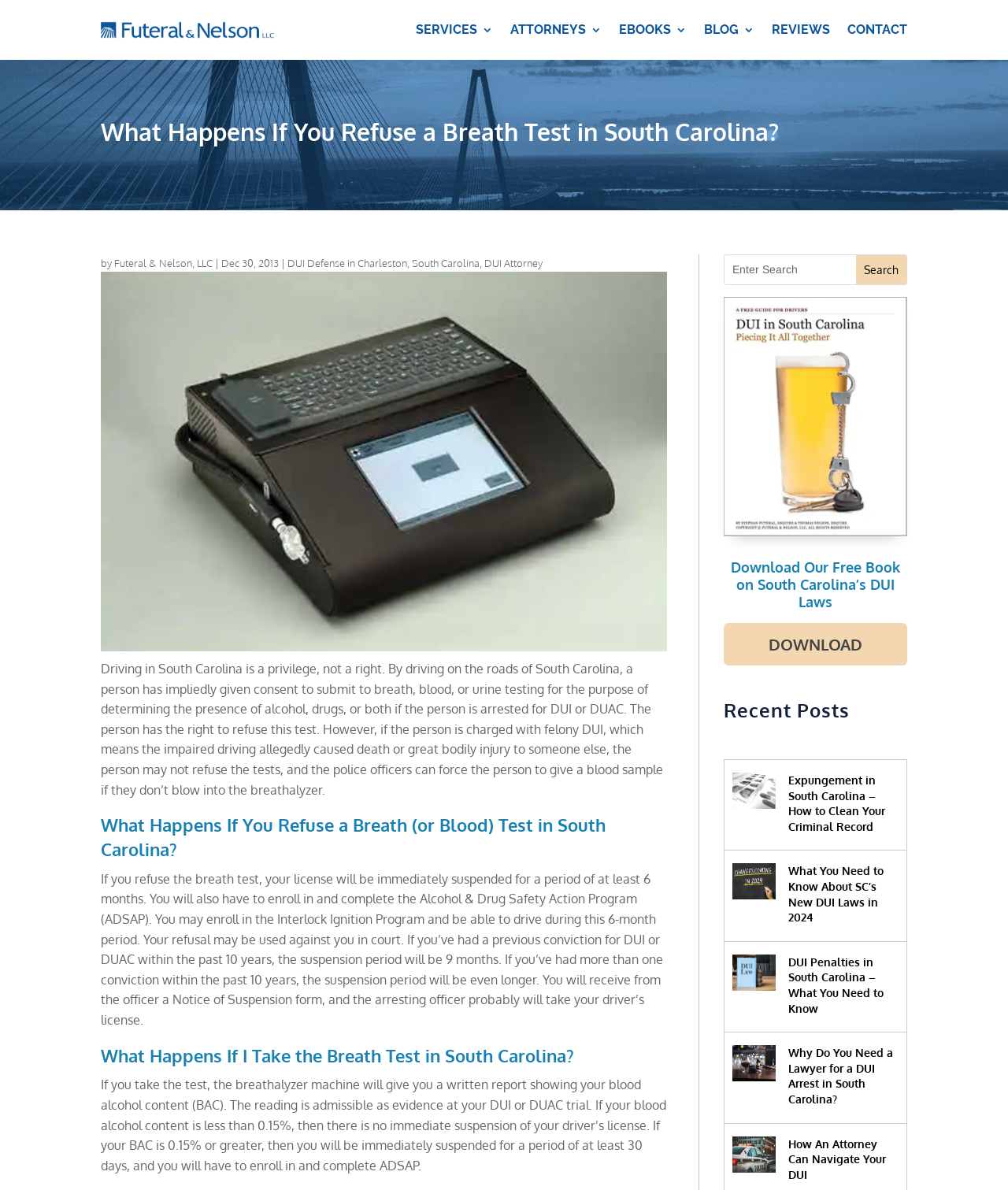Identify the bounding box coordinates of the region I need to click to complete this instruction: "Click on 'Futeral & Nelson, LLC'".

[0.1, 0.018, 0.272, 0.032]